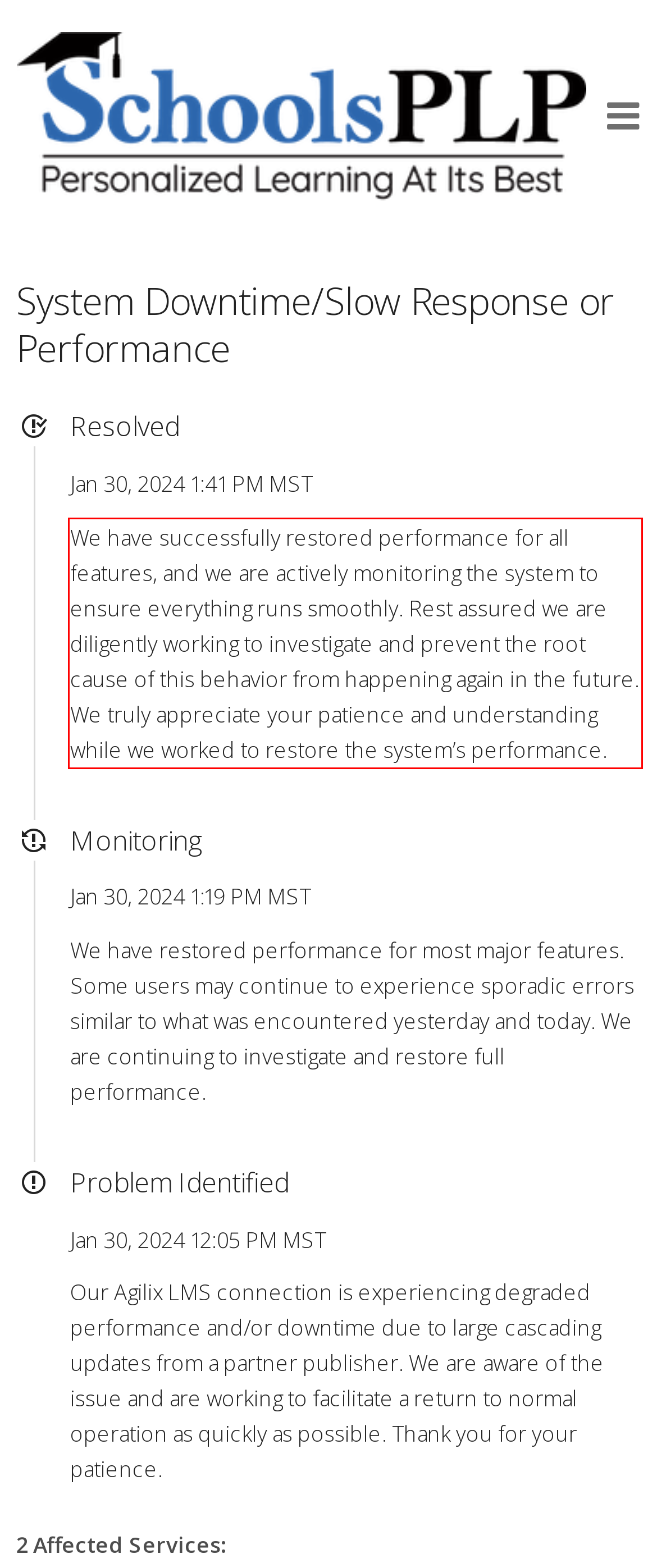Please examine the screenshot of the webpage and read the text present within the red rectangle bounding box.

We have successfully restored performance for all features, and we are actively monitoring the system to ensure everything runs smoothly. Rest assured we are diligently working to investigate and prevent the root cause of this behavior from happening again in the future. We truly appreciate your patience and understanding while we worked to restore the system’s performance.